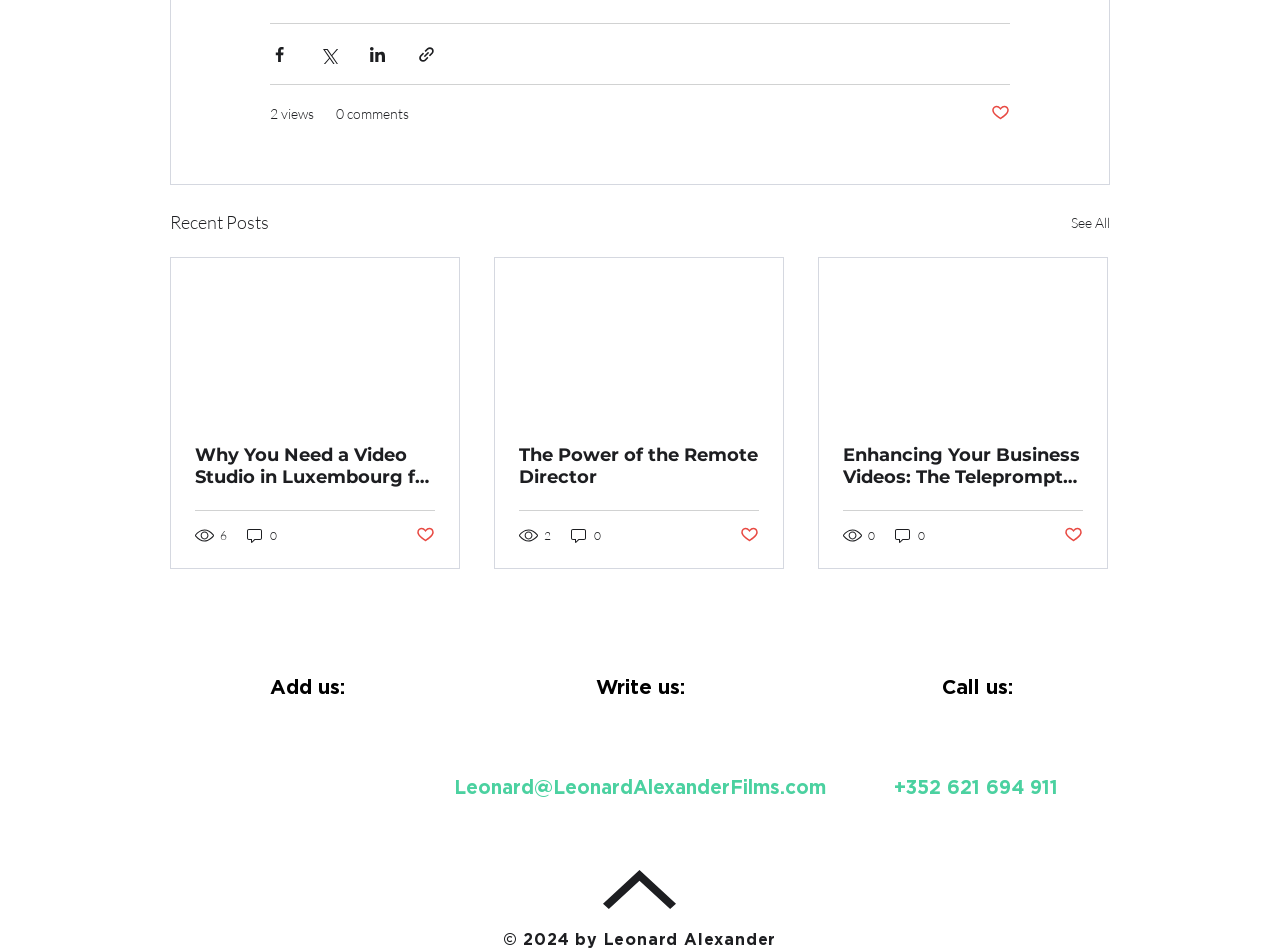Using the provided element description, identify the bounding box coordinates as (top-left x, top-left y, bottom-right x, bottom-right y). Ensure all values are between 0 and 1. Description: aria-label="Instagram"

[0.22, 0.792, 0.261, 0.847]